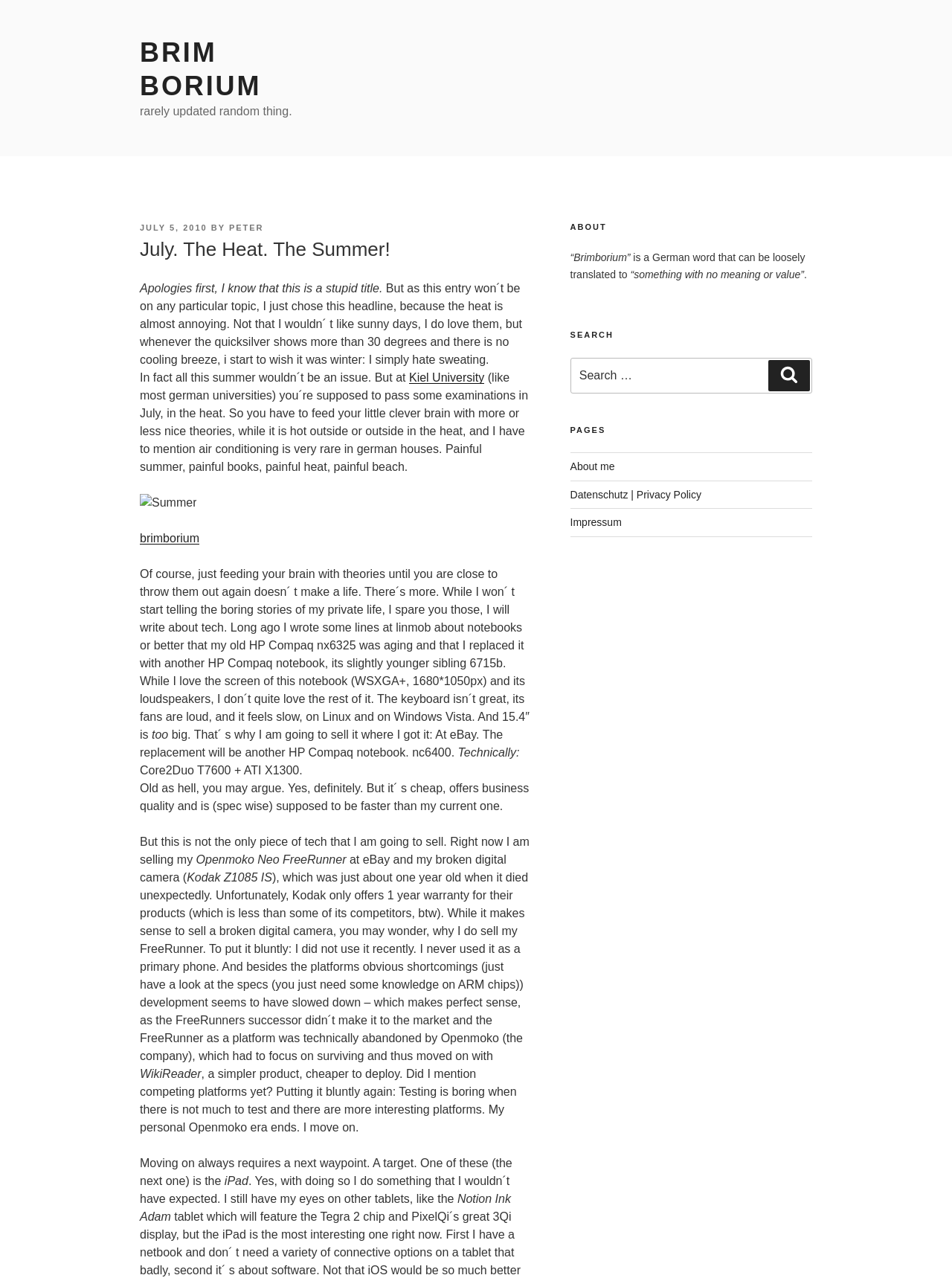Given the element description: "About me", predict the bounding box coordinates of this UI element. The coordinates must be four float numbers between 0 and 1, given as [left, top, right, bottom].

[0.599, 0.36, 0.646, 0.37]